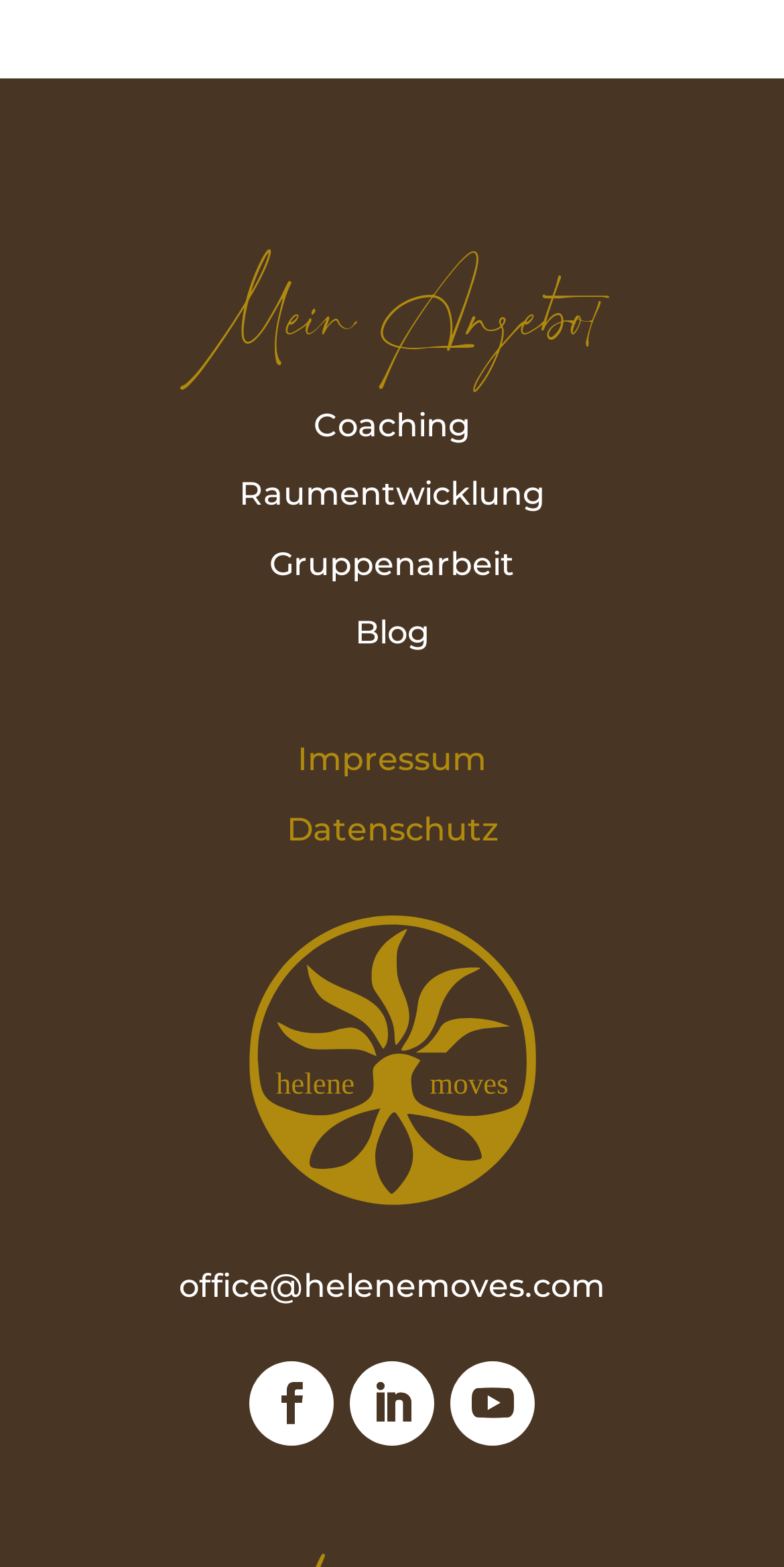How many main sections are there?
Look at the image and respond with a single word or a short phrase.

5